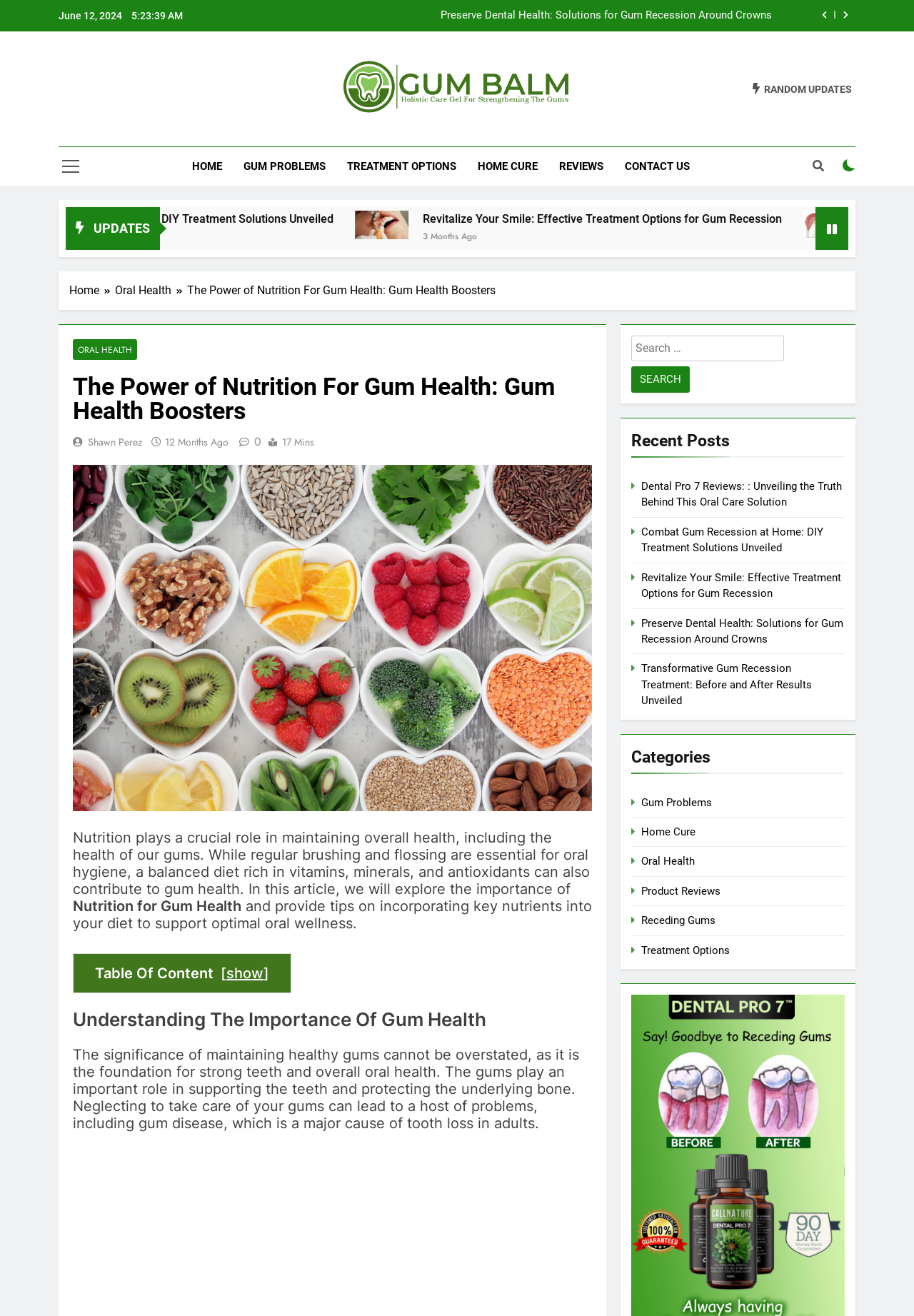Using the information in the image, give a detailed answer to the following question: What is the purpose of the search bar?

I found a search bar at the top right of the webpage with a placeholder text 'Search for:', which suggests that the purpose of the search bar is to search for articles or content on the webpage.